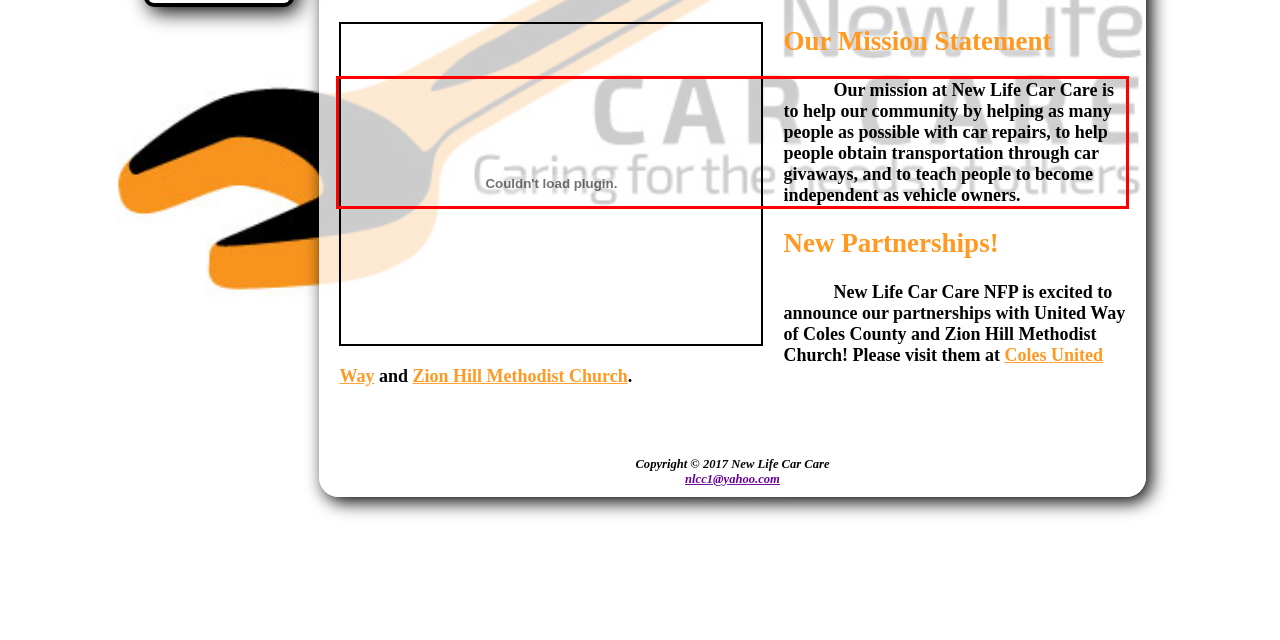Using the provided screenshot, read and generate the text content within the red-bordered area.

Our mission at New Life Car Care is to help our community by helping as many people as possible with car repairs, to help people obtain transportation through car givaways, and to teach people to become independent as vehicle owners.